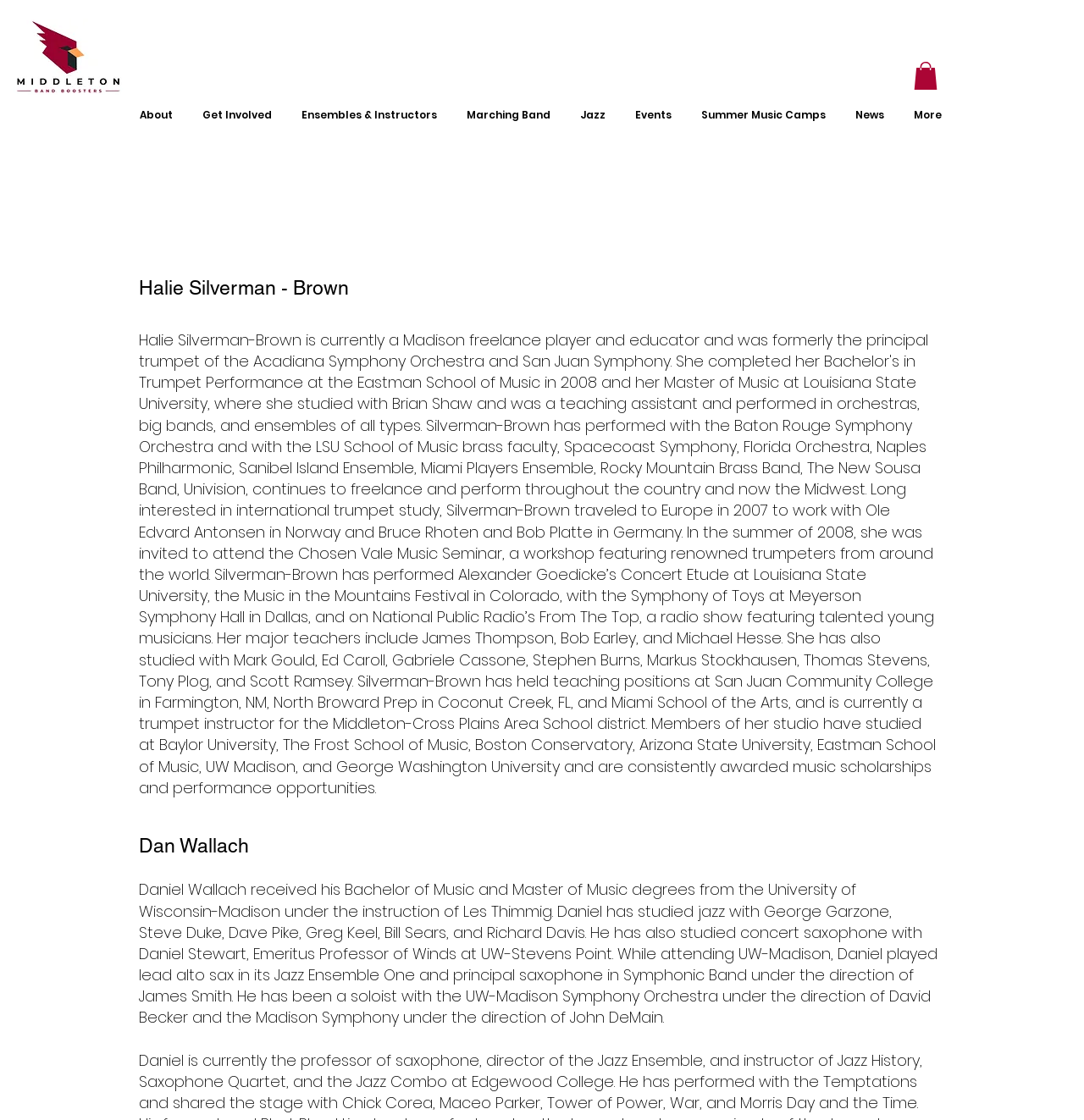Determine the bounding box coordinates for the clickable element to execute this instruction: "Read about Halie Silverman - Brown". Provide the coordinates as four float numbers between 0 and 1, i.e., [left, top, right, bottom].

[0.128, 0.245, 0.866, 0.27]